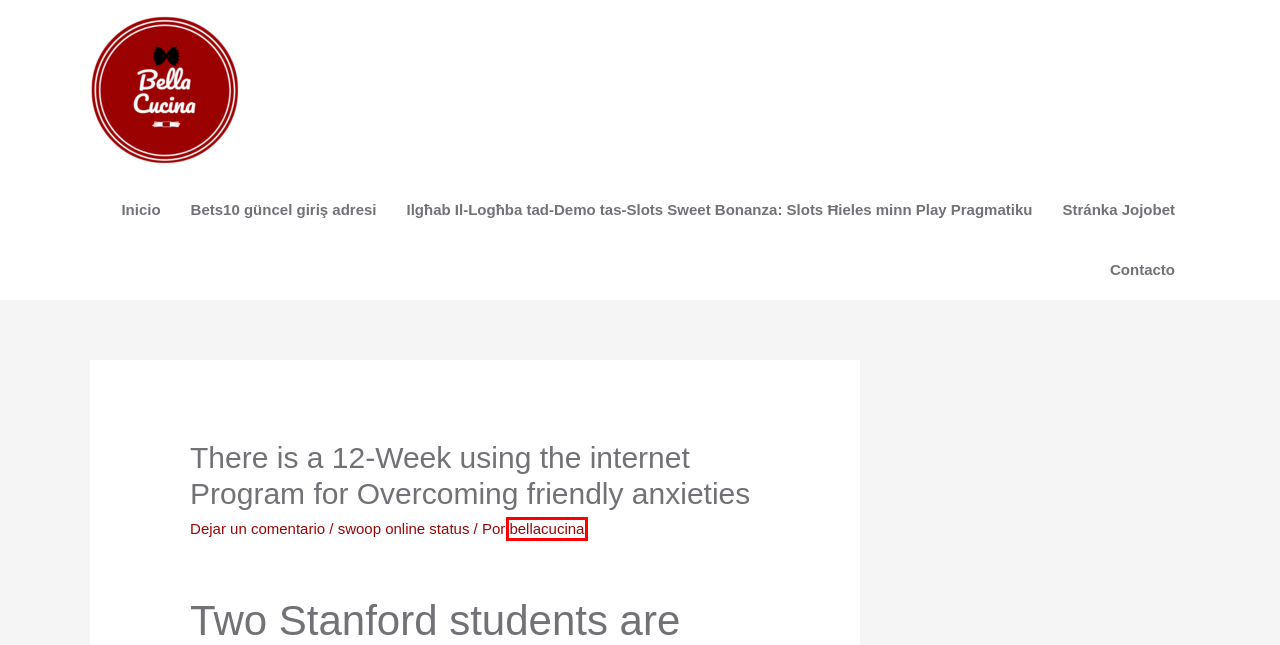Review the screenshot of a webpage that includes a red bounding box. Choose the webpage description that best matches the new webpage displayed after clicking the element within the bounding box. Here are the candidates:
A. bellacucina – bellacucina
B. Stránka Jojobet – bellacucina
C. Bets10 güncel giriş adresi – bellacucina
D. Ilgħab Il-Logħba tad-Demo tas-Slots Sweet Bonanza: Slots Ħieles minn Play Pragmatiku – bellacucina
E. bellacucina – Pastas y gastronomía
F. Contacto – bellacucina
G. swoop online status – bellacucina
H. Cosas que atraen mГЎs sobre un adulto sobre una mujer. – bellacucina

A